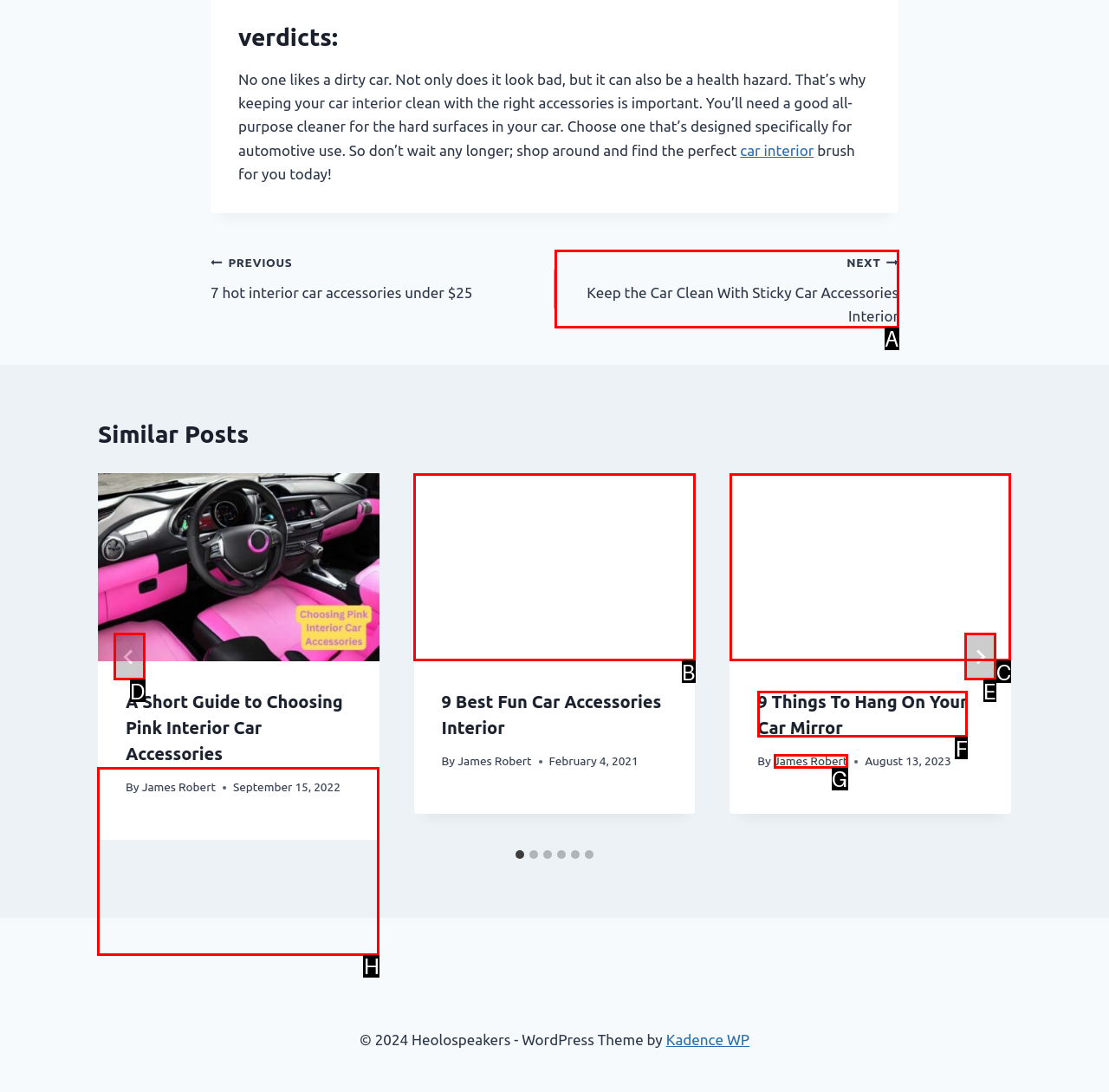Find the HTML element to click in order to complete this task: Click the Home link
Answer with the letter of the correct option.

None